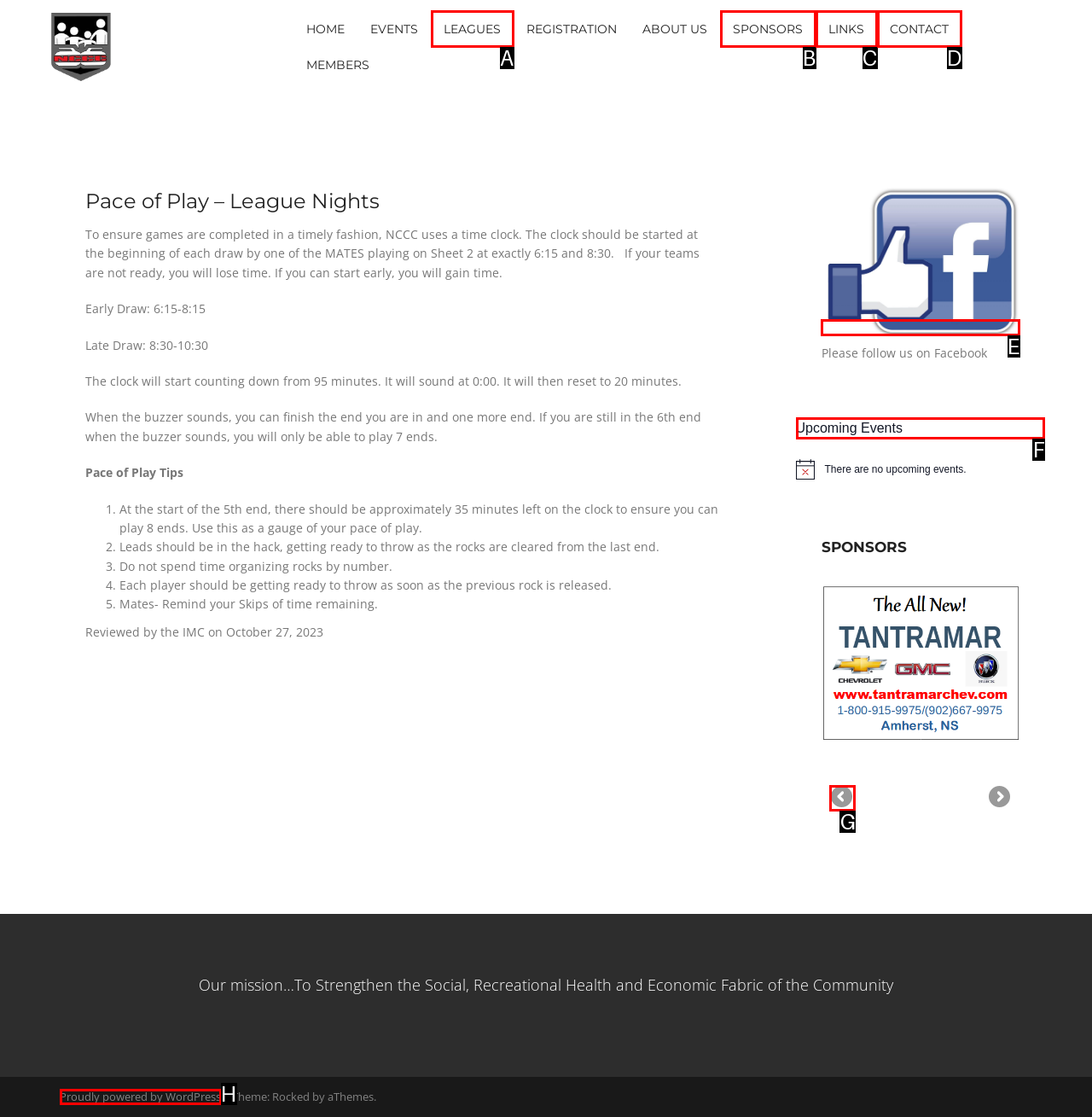Select the appropriate HTML element that needs to be clicked to execute the following task: View the Upcoming Events section. Respond with the letter of the option.

F